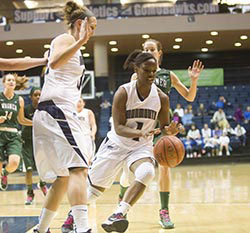What is the atmosphere of the match like?
Look at the image and provide a short answer using one word or a phrase.

Dynamic